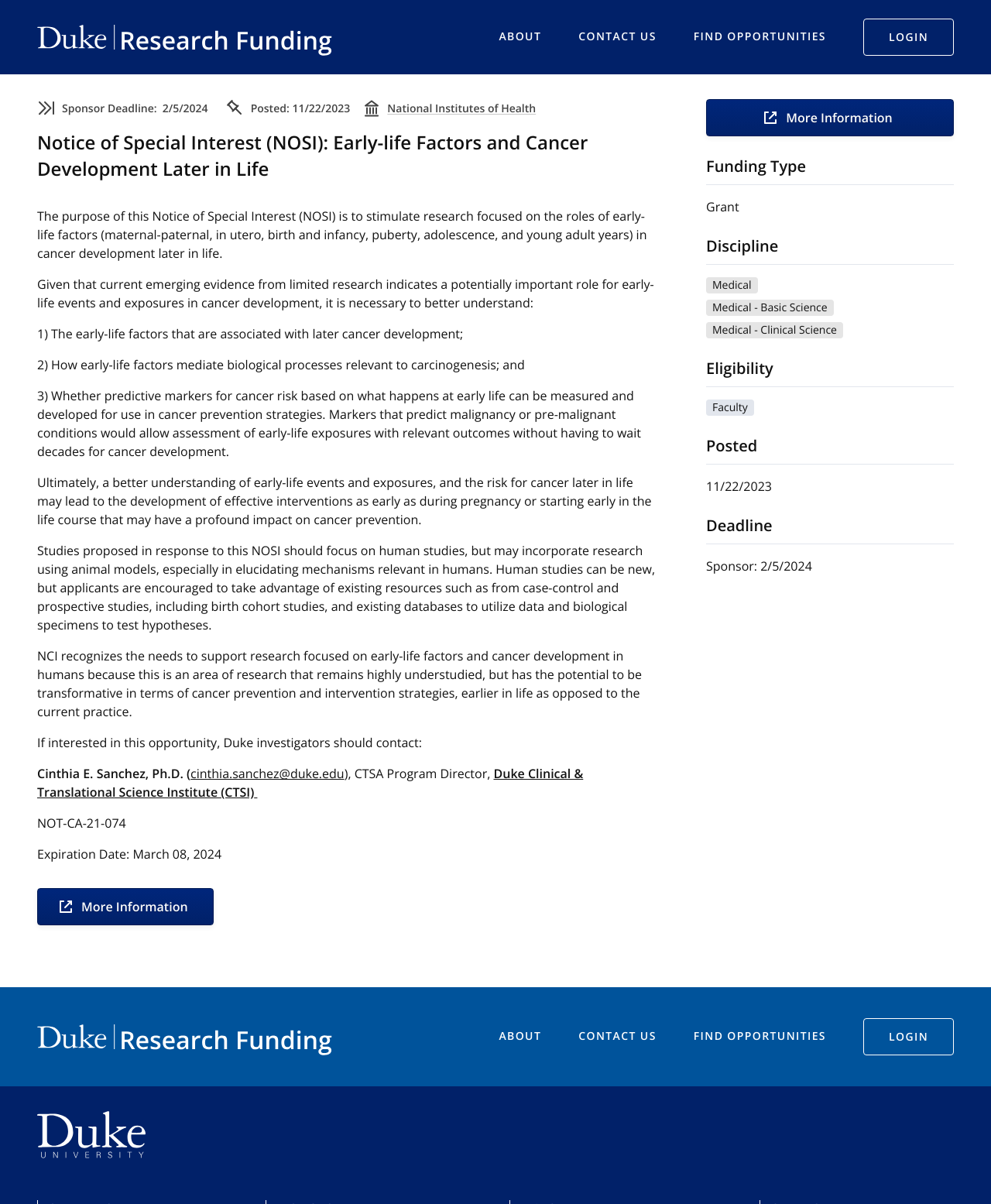Please provide the bounding box coordinates for the UI element as described: "find Opportunities". The coordinates must be four floats between 0 and 1, represented as [left, top, right, bottom].

[0.7, 0.849, 0.834, 0.874]